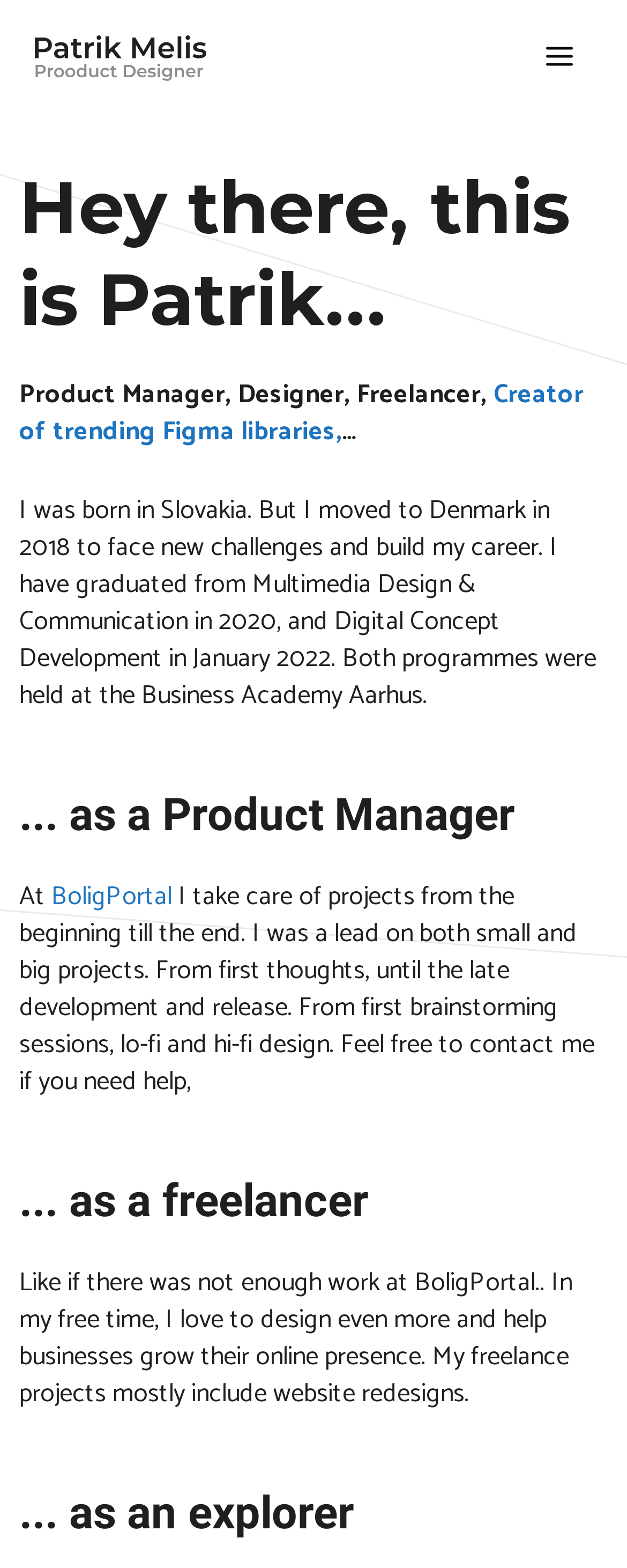What is Patrik Melis's current job title?
Please provide a single word or phrase as the answer based on the screenshot.

Junior UX Designer